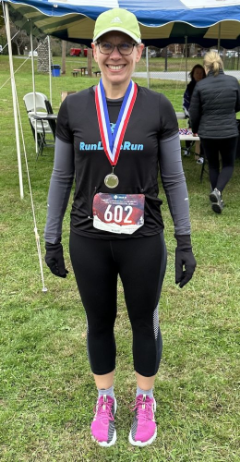What color are Amy's sporty shoes?
Could you answer the question in a detailed manner, providing as much information as possible?

Amy is dressed in form-fitting athletic pants and gloves, and she complements her outfit with sporty pink shoes, which are suitable for running and athletic activities.